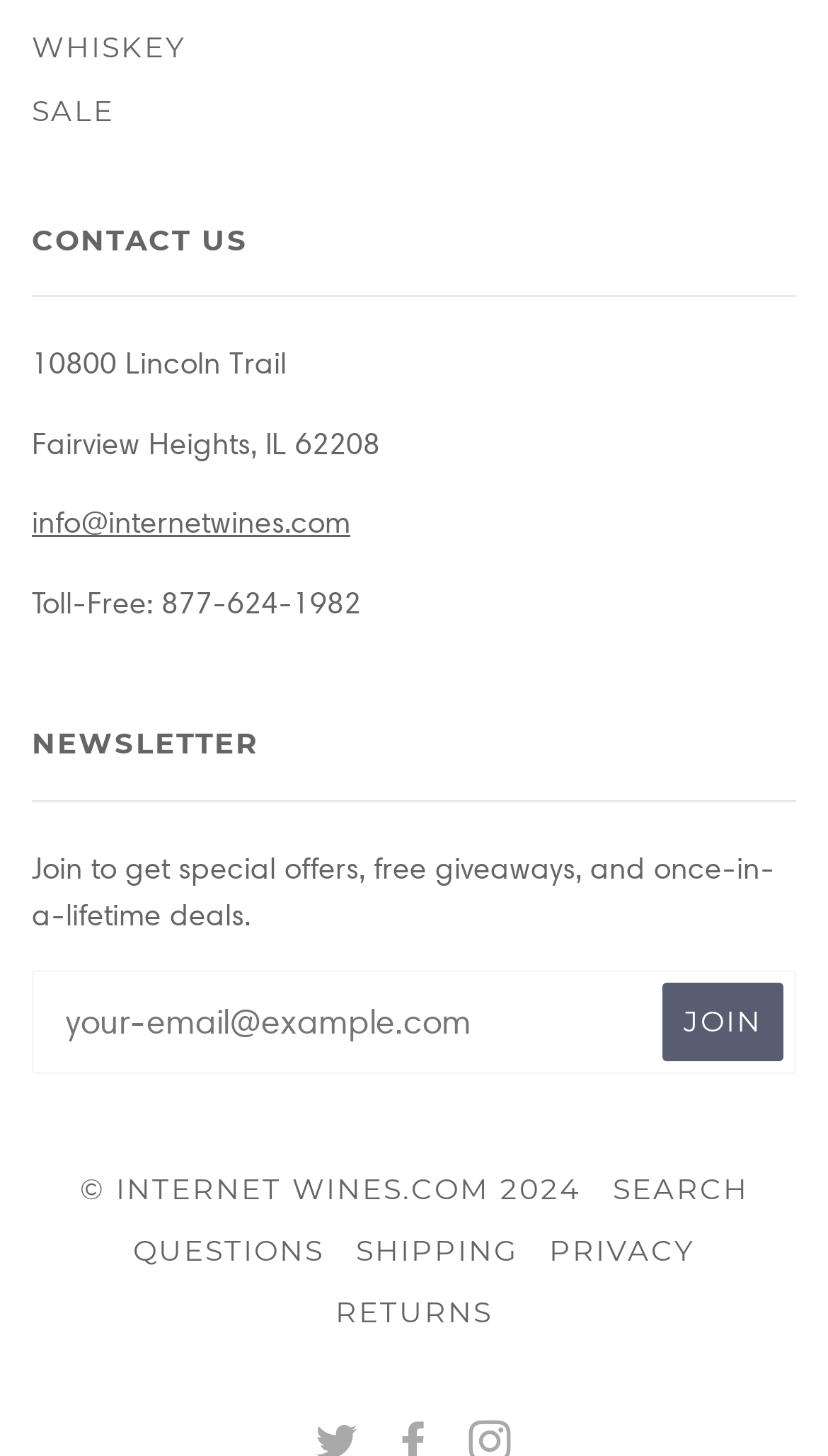Please specify the bounding box coordinates of the clickable section necessary to execute the following command: "Click on WHISKEY".

[0.038, 0.021, 0.226, 0.044]